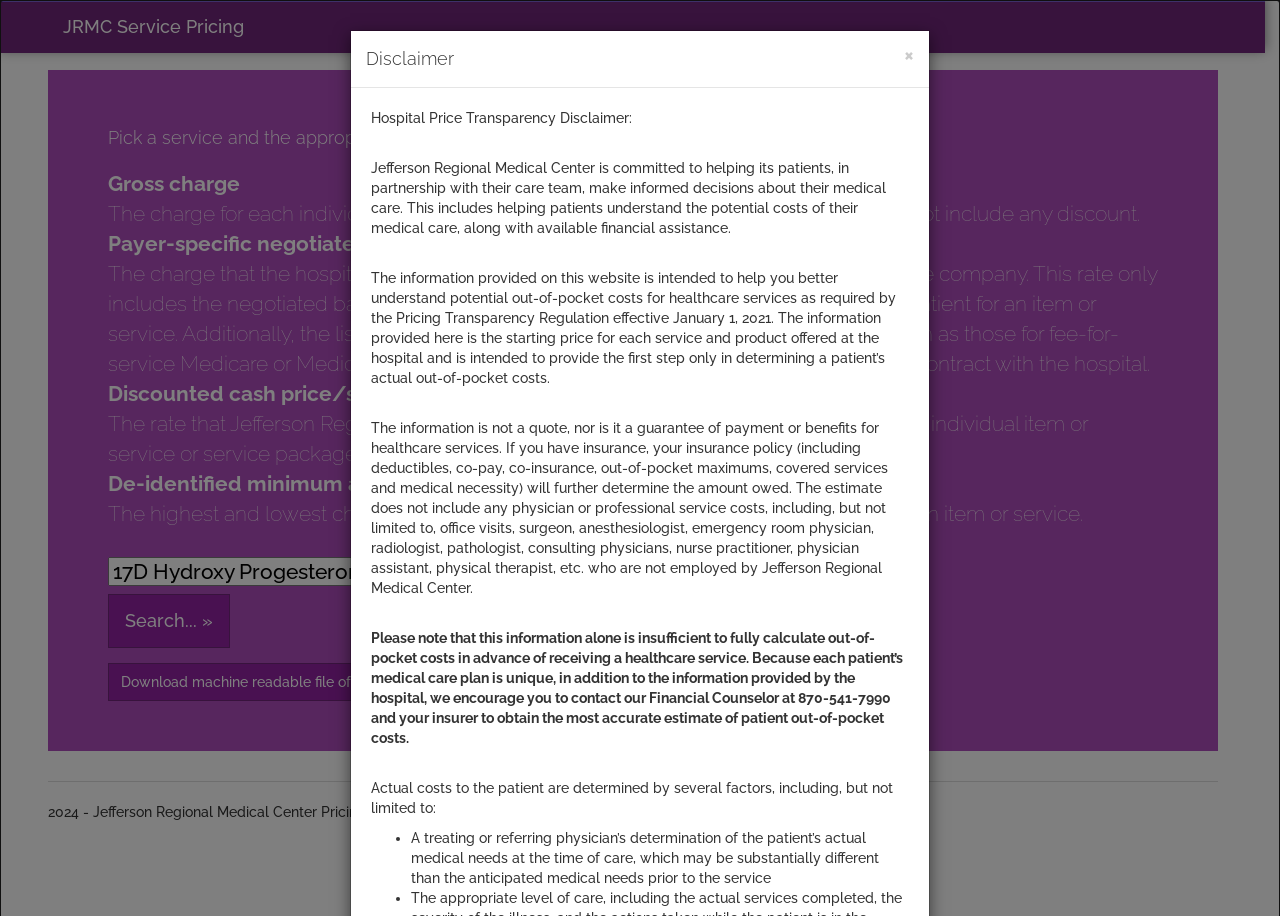Describe all visible elements and their arrangement on the webpage.

The webpage is about JRMC Pricing Transparency, providing information on the hospital's pricing for various services. At the top, there is a link to "JRMC Service Pricing". Below it, a heading explains that users can pick a service and insurance to see the corresponding prices. 

A description list follows, containing five terms with their respective details. The terms are "Gross charge", "Payer-specific negotiated charges", "Discounted cash price/self pay charge", "De-identified minimum and maximum negotiated charge", and each has a detailed description explaining what it means. 

To the right of the description list, there are two comboboxes, likely used for selecting services and insurance. Below them, a link to "Search..." is placed, followed by a link to "Download machine readable file of all standard charges". 

A disclaimer section is located at the bottom, which includes a heading, several paragraphs of text, and a list of factors that affect patient out-of-pocket costs. The text explains the purpose of the pricing transparency, how the information provided is not a quote or guarantee of payment, and encourages users to contact the hospital's Financial Counselor and their insurer for a more accurate estimate of costs. 

At the very bottom, a separator line is followed by a footer section containing the copyright information "2024 - Jefferson Regional Medical Center Pricing".